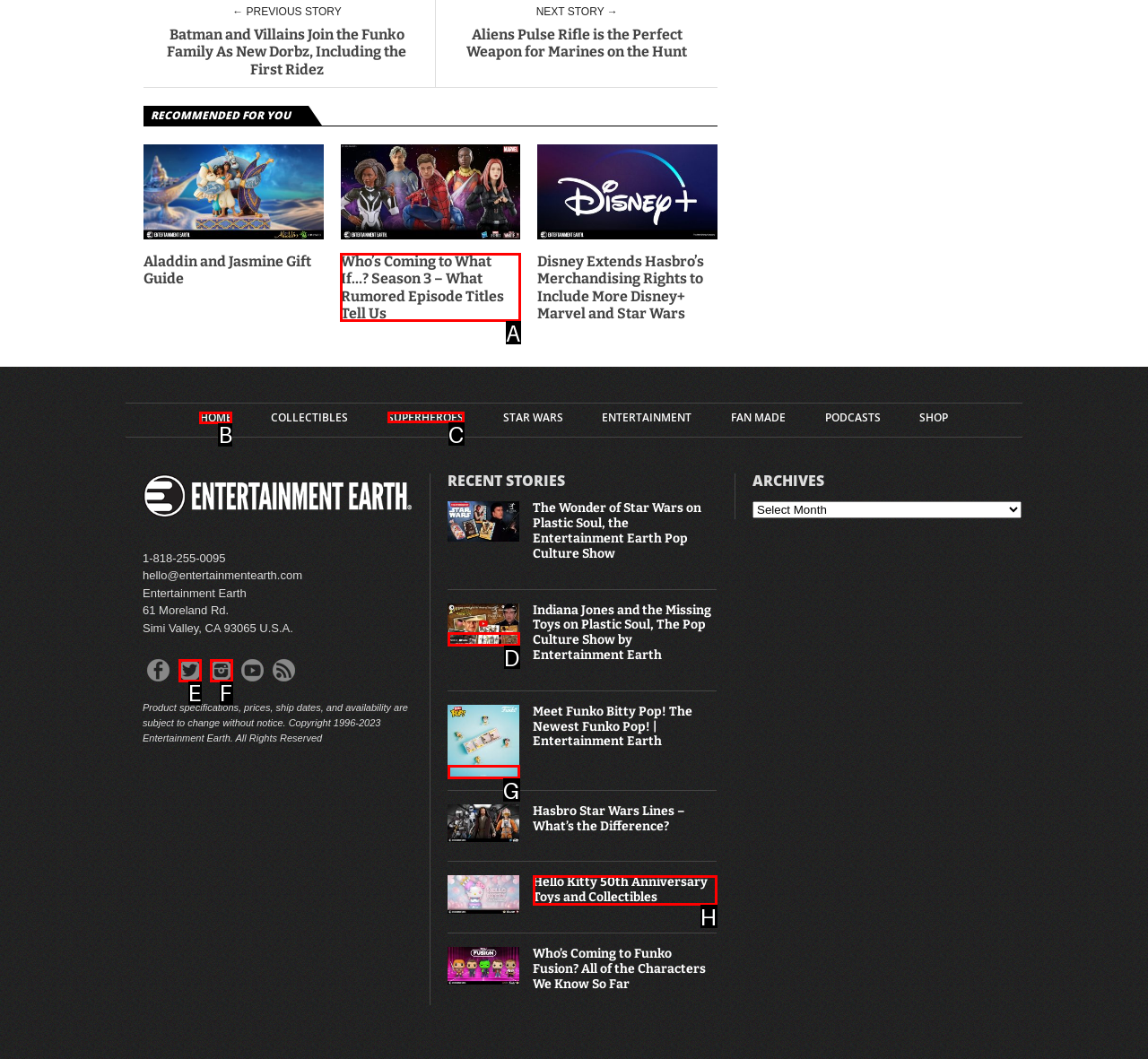For the task: Go to the 'HOME' page, identify the HTML element to click.
Provide the letter corresponding to the right choice from the given options.

B